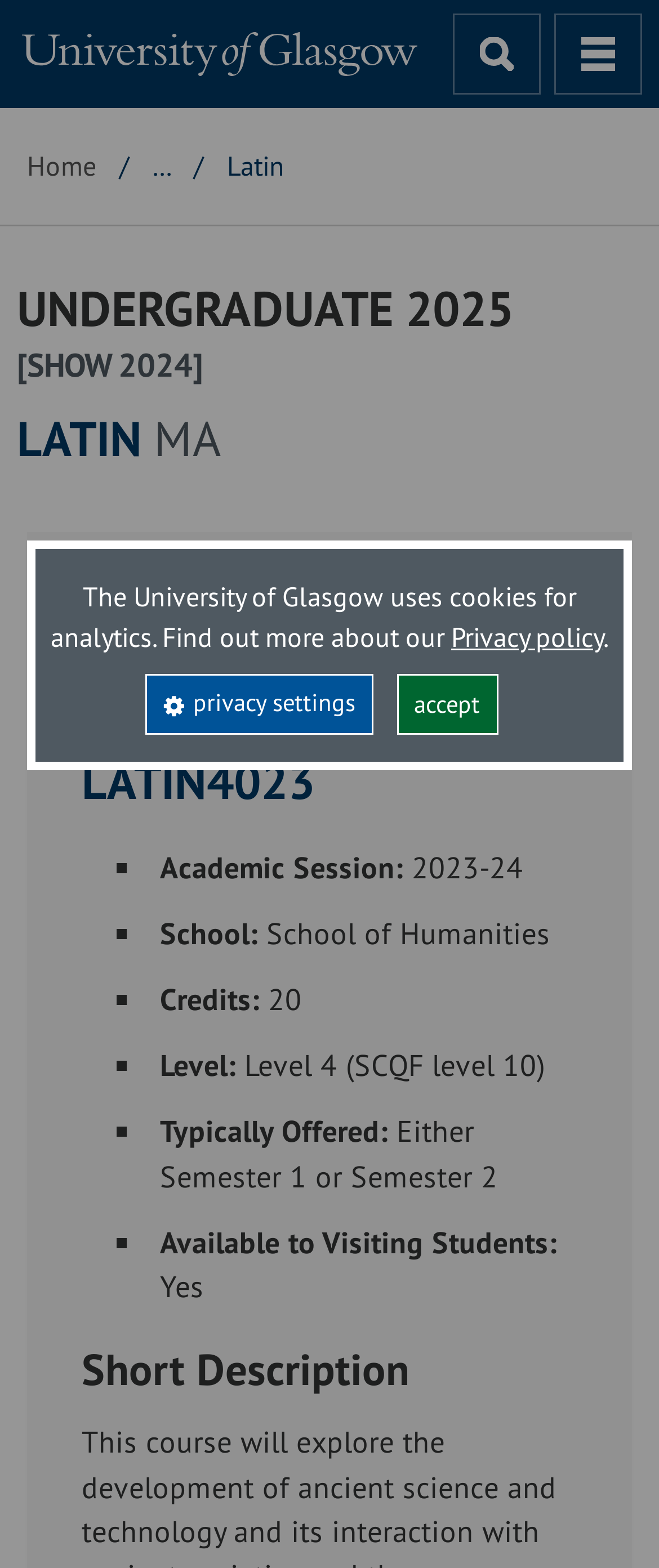Identify the bounding box coordinates of the specific part of the webpage to click to complete this instruction: "Share via Facebook".

None